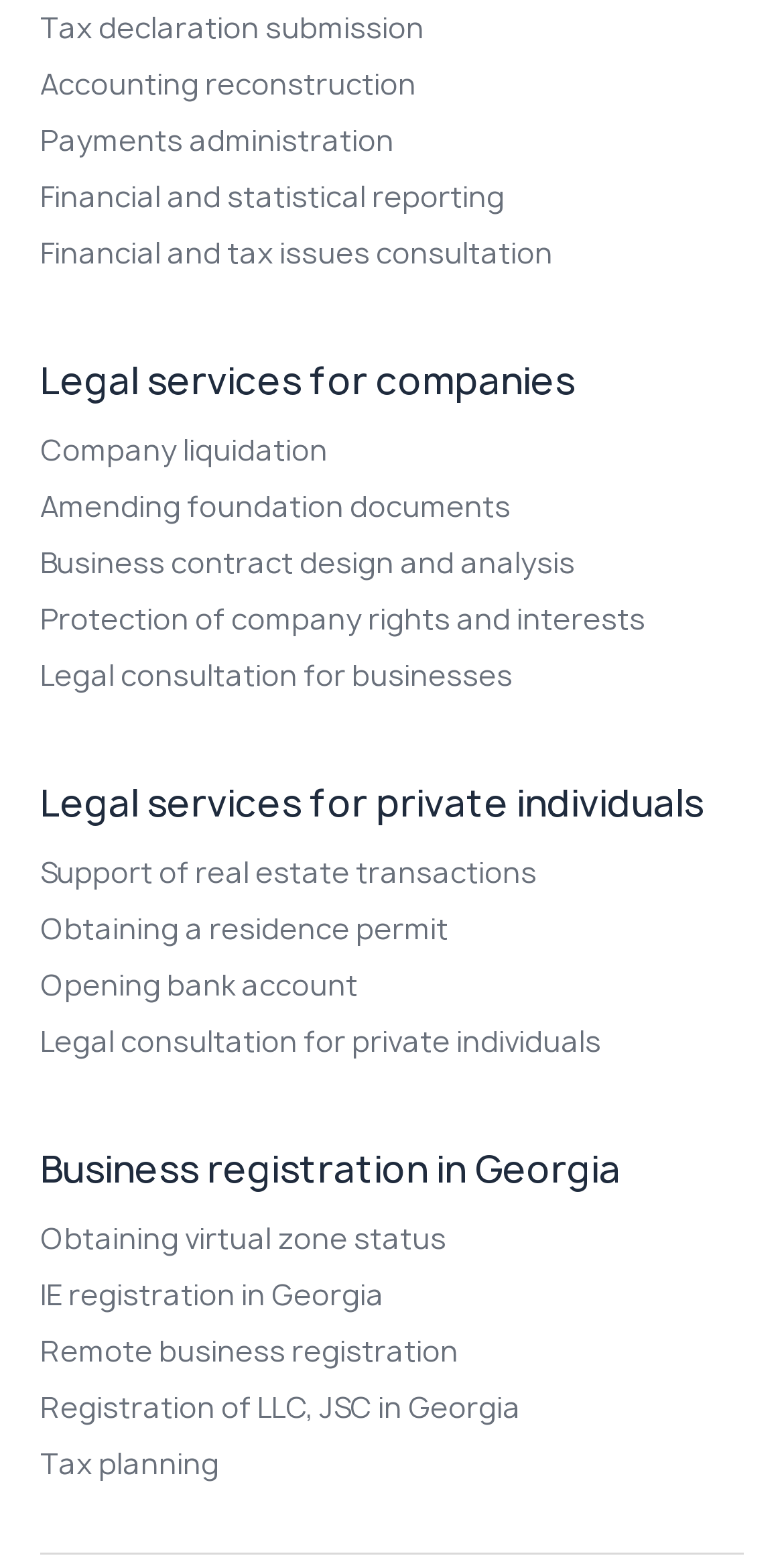Find the bounding box coordinates for the UI element that matches this description: "title="Visit EQuiP Website"".

None